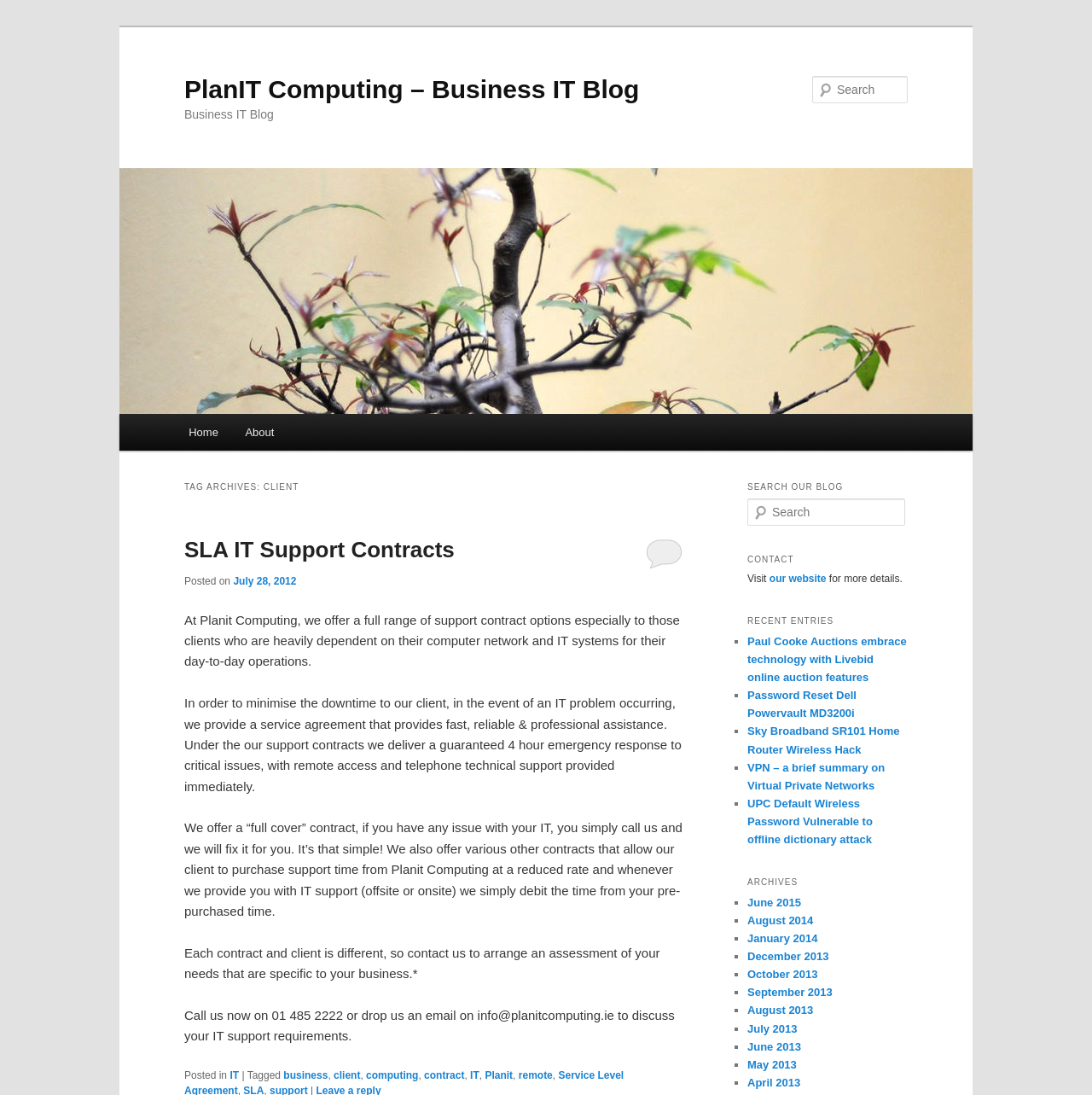Please identify the bounding box coordinates of the region to click in order to complete the task: "View recent entries". The coordinates must be four float numbers between 0 and 1, specified as [left, top, right, bottom].

[0.684, 0.58, 0.83, 0.624]